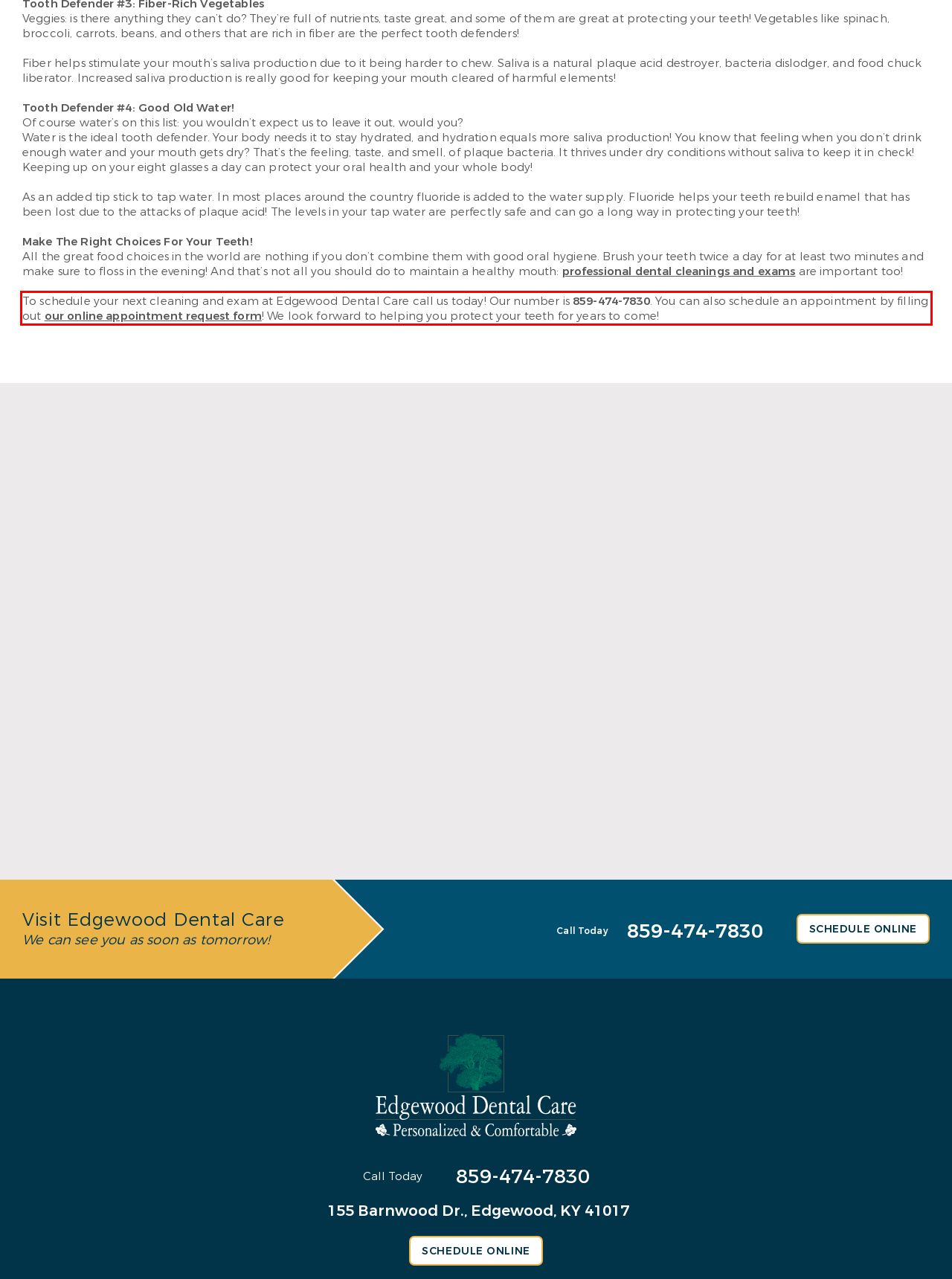Within the screenshot of the webpage, there is a red rectangle. Please recognize and generate the text content inside this red bounding box.

To schedule your next cleaning and exam at Edgewood Dental Care call us today! Our number is 859-474-7830. You can also schedule an appointment by filling out our online appointment request form! We look forward to helping you protect your teeth for years to come!